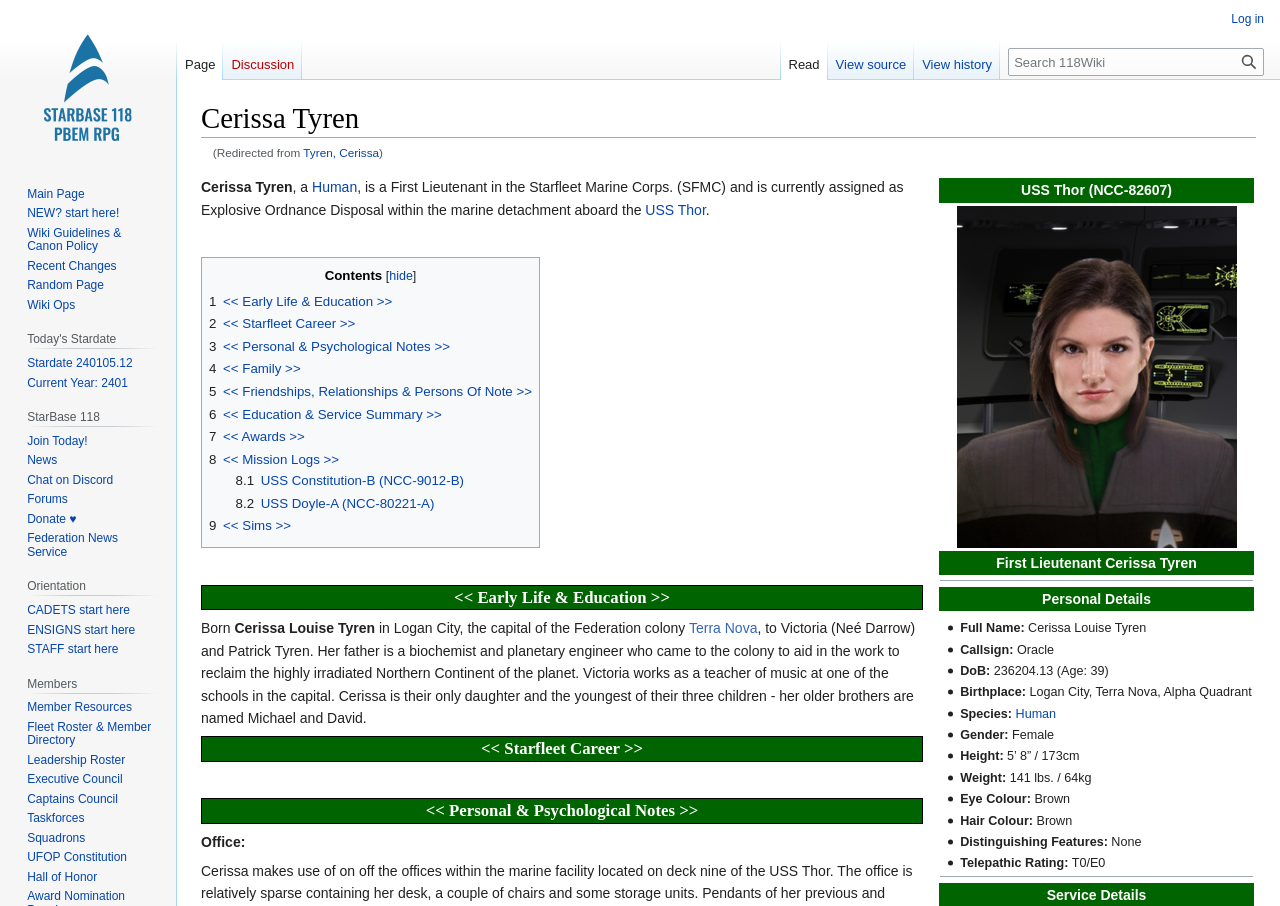What is the name of the ship where Cerissa Tyren is currently assigned?
Can you give a detailed and elaborate answer to the question?

In the text, it is mentioned that Cerissa Tyren is currently assigned as Explosive Ordnance Disposal within the marine detachment aboard the USS Thor.